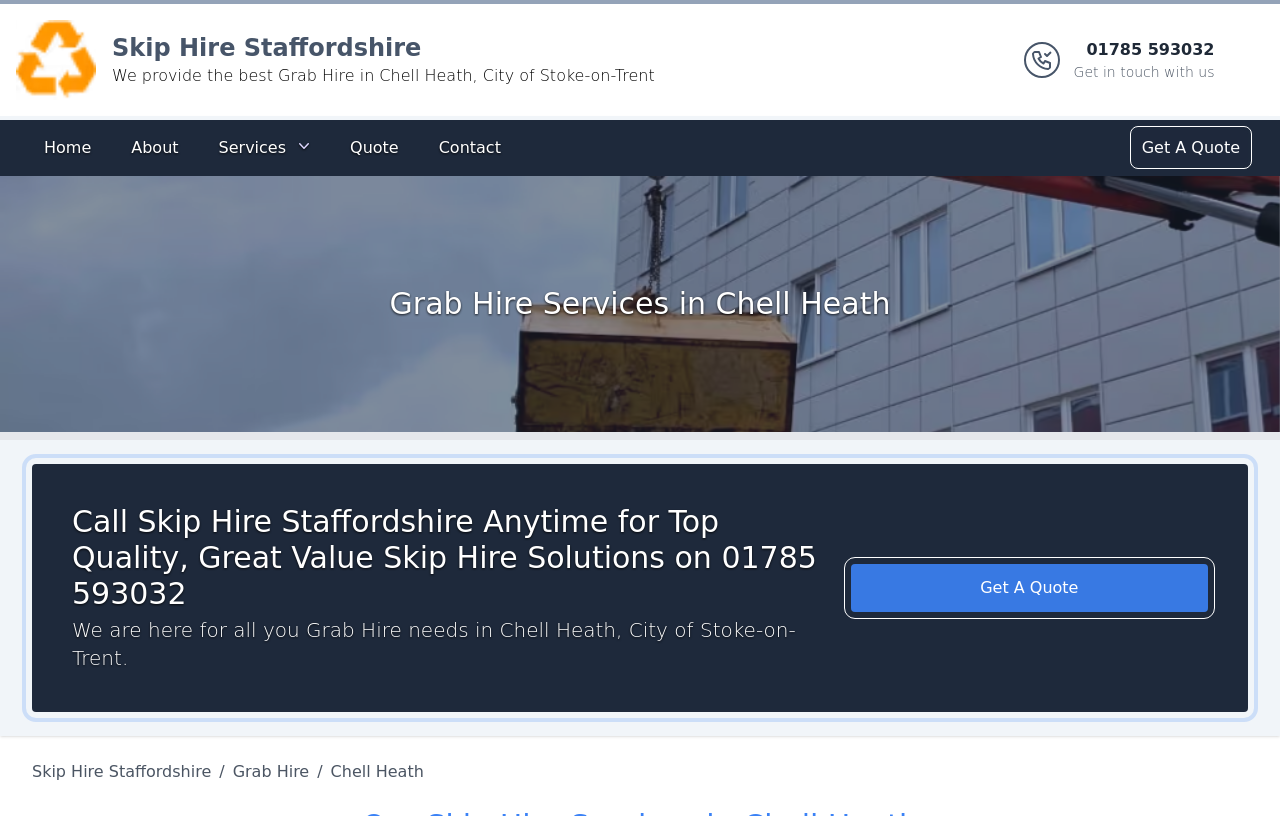Determine the bounding box coordinates of the section to be clicked to follow the instruction: "Visit the Centre for Genomic Regulation website". The coordinates should be given as four float numbers between 0 and 1, formatted as [left, top, right, bottom].

None